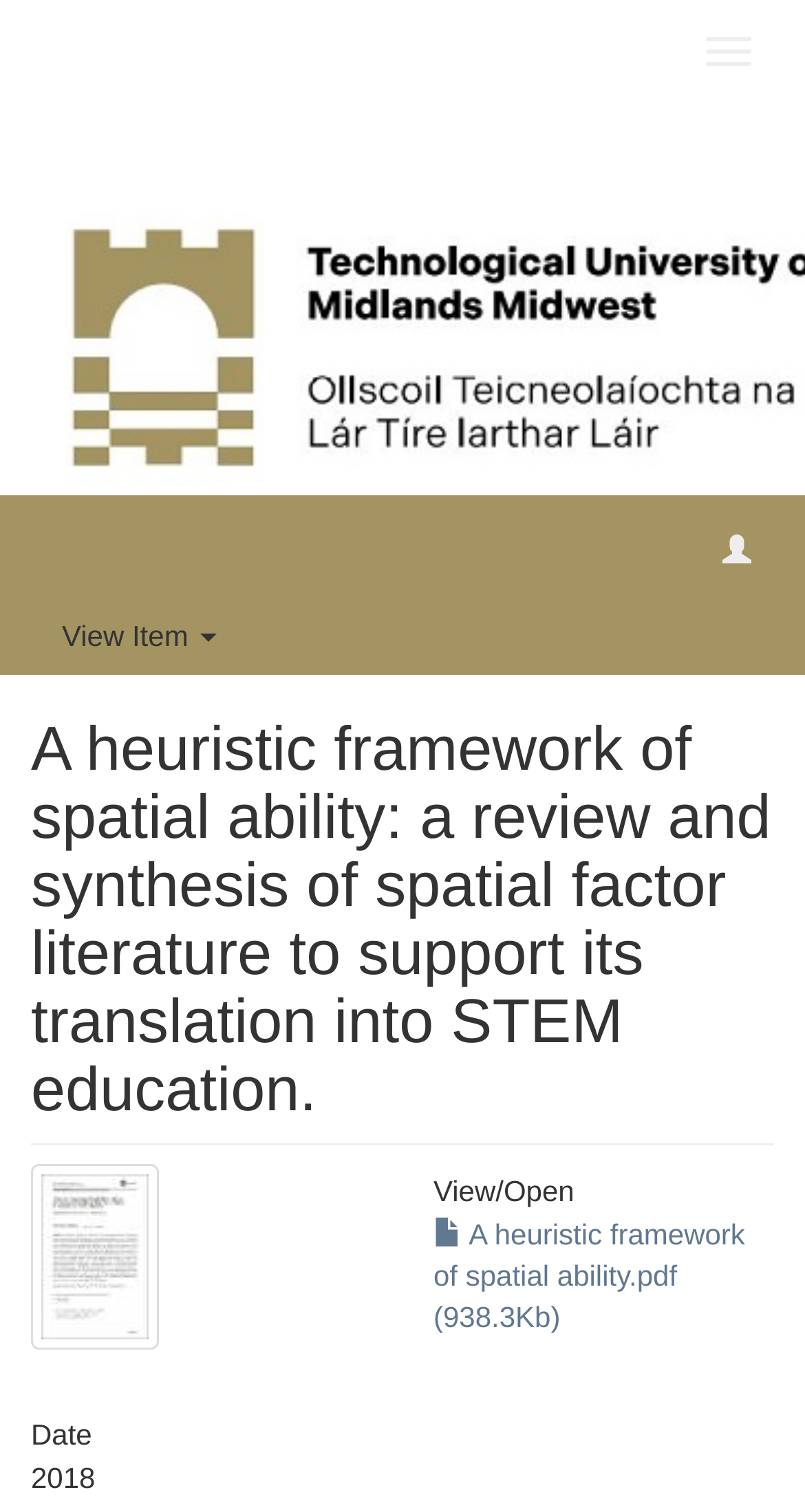Use a single word or phrase to answer this question: 
What is the ratio of the thumbnail image width to the page width?

0.159